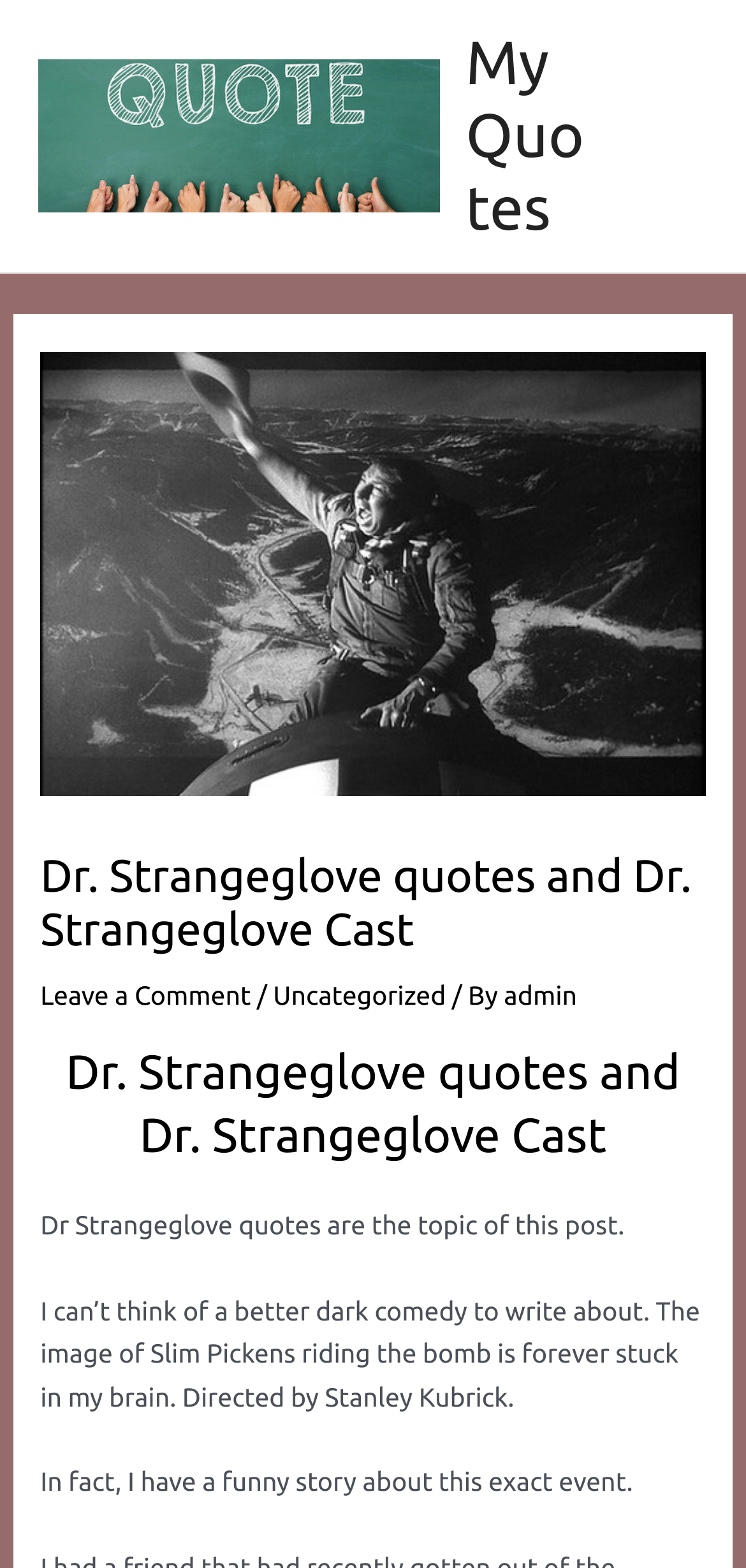Determine the bounding box coordinates for the HTML element mentioned in the following description: "alt="My Quotes"". The coordinates should be a list of four floats ranging from 0 to 1, represented as [left, top, right, bottom].

[0.051, 0.075, 0.589, 0.095]